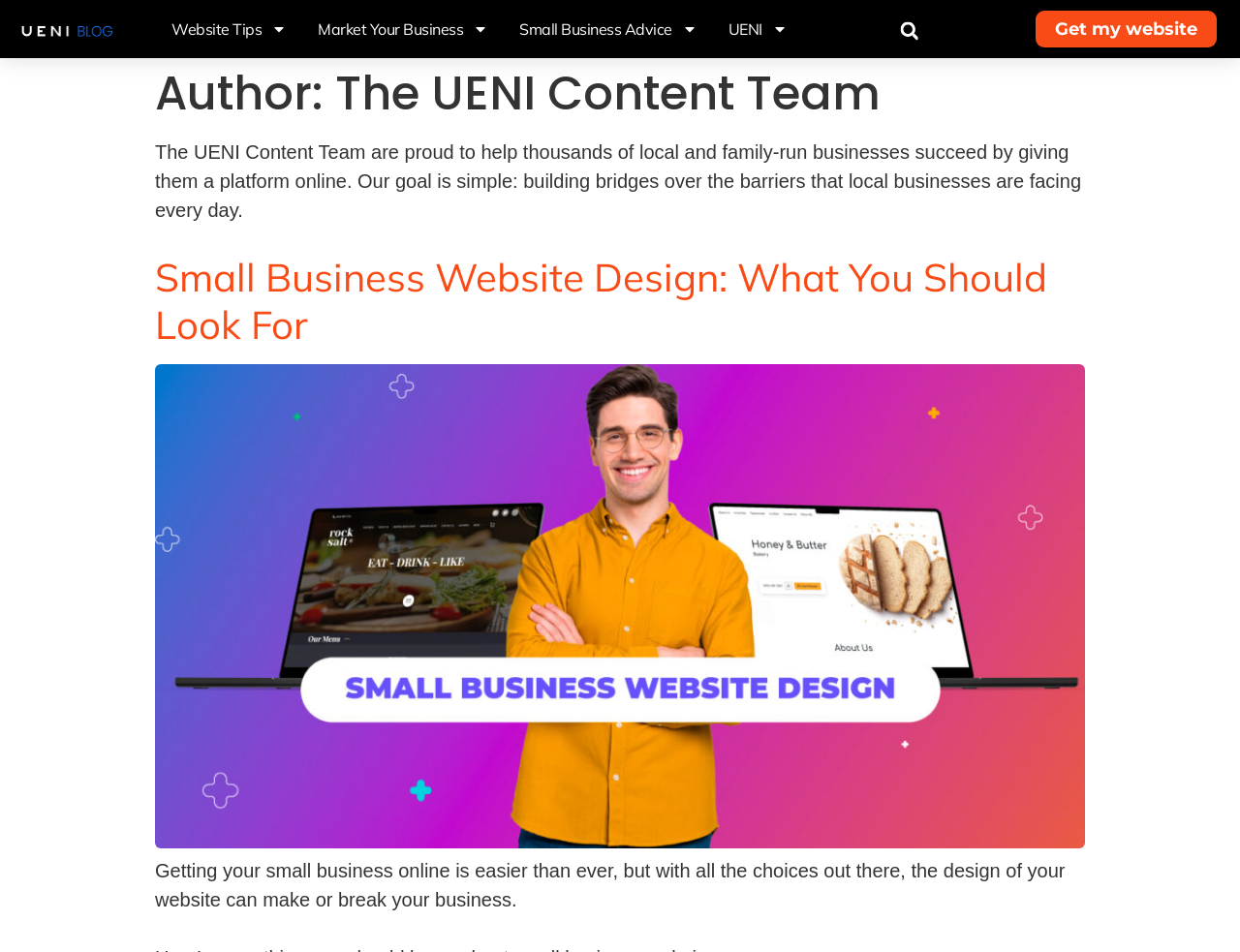Using the webpage screenshot, find the UI element described by Website Tips. Provide the bounding box coordinates in the format (top-left x, top-left y, bottom-right x, bottom-right y), ensuring all values are floating point numbers between 0 and 1.

[0.139, 0.01, 0.232, 0.051]